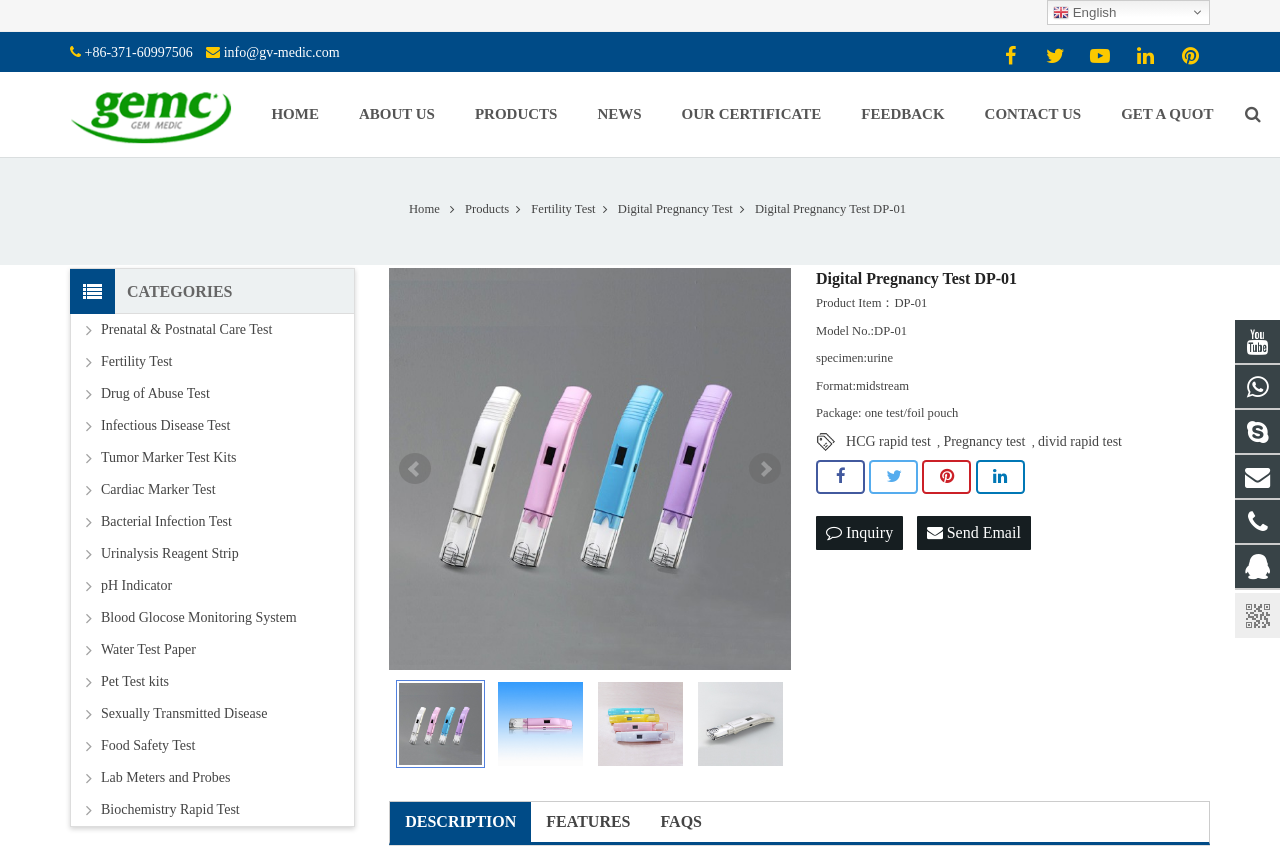Please identify the bounding box coordinates of the clickable region that I should interact with to perform the following instruction: "Search for a product". The coordinates should be expressed as four float numbers between 0 and 1, i.e., [left, top, right, bottom].

[0.038, 0.062, 0.962, 0.108]